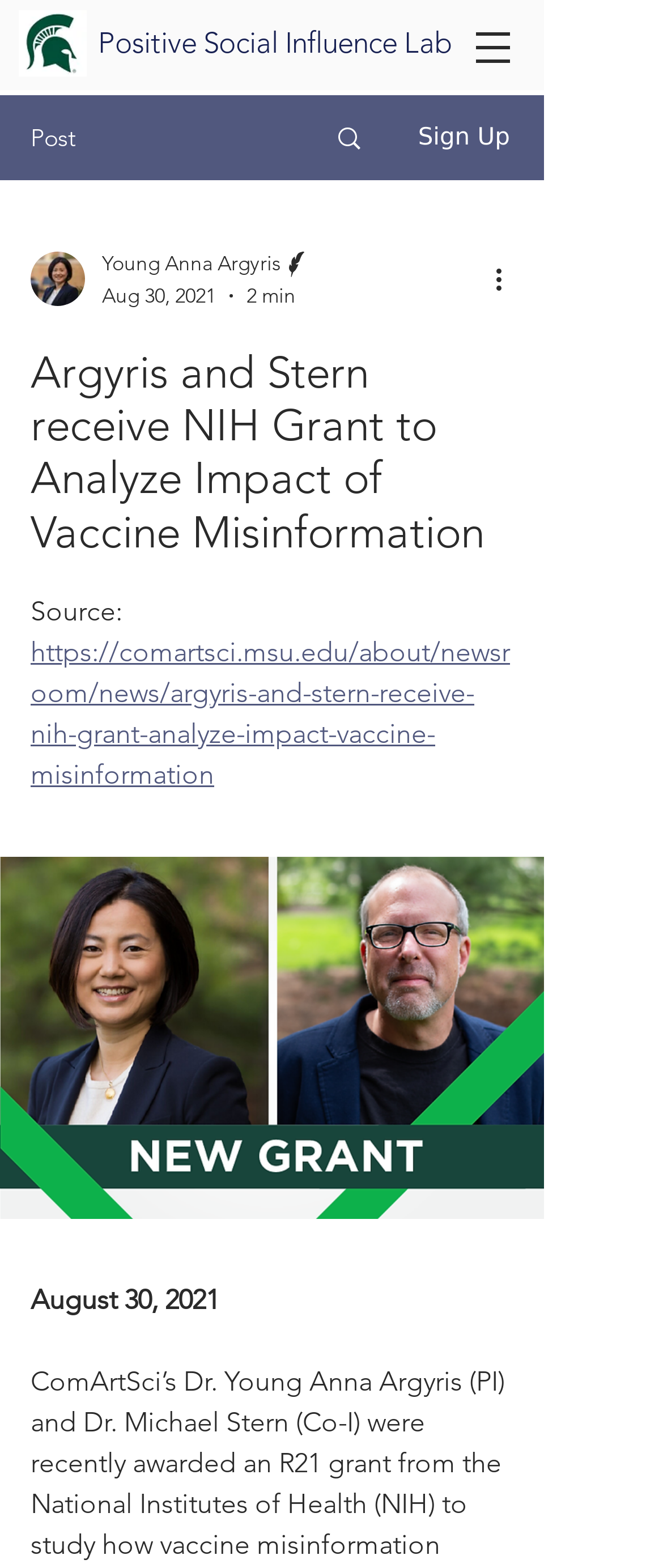Can you locate the main headline on this webpage and provide its text content?

Argyris and Stern receive NIH Grant to Analyze Impact of Vaccine Misinformation